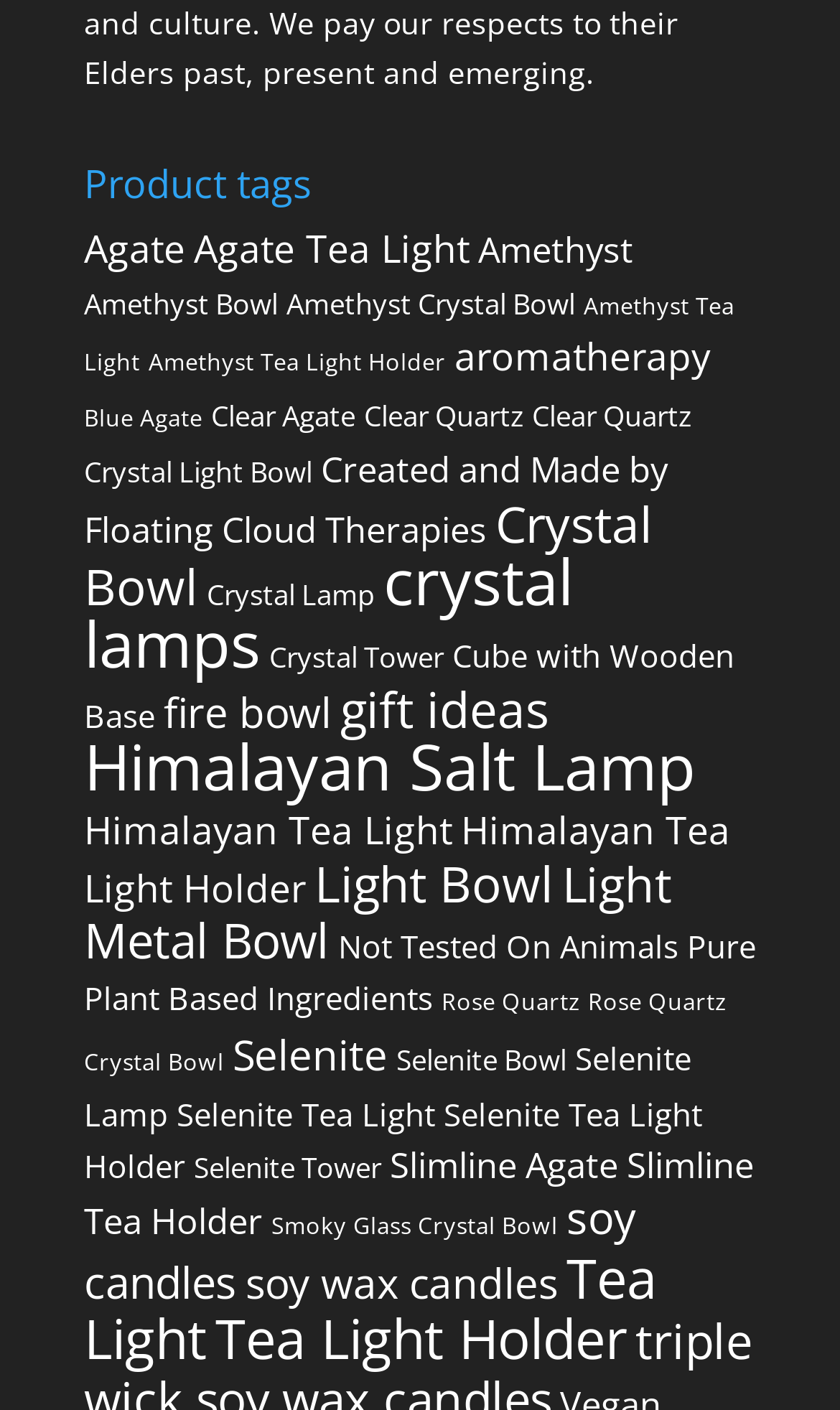How many product tags are available?
Could you give a comprehensive explanation in response to this question?

I counted the number of links under the 'Product tags' heading, and there are 30 links, each representing a product tag.